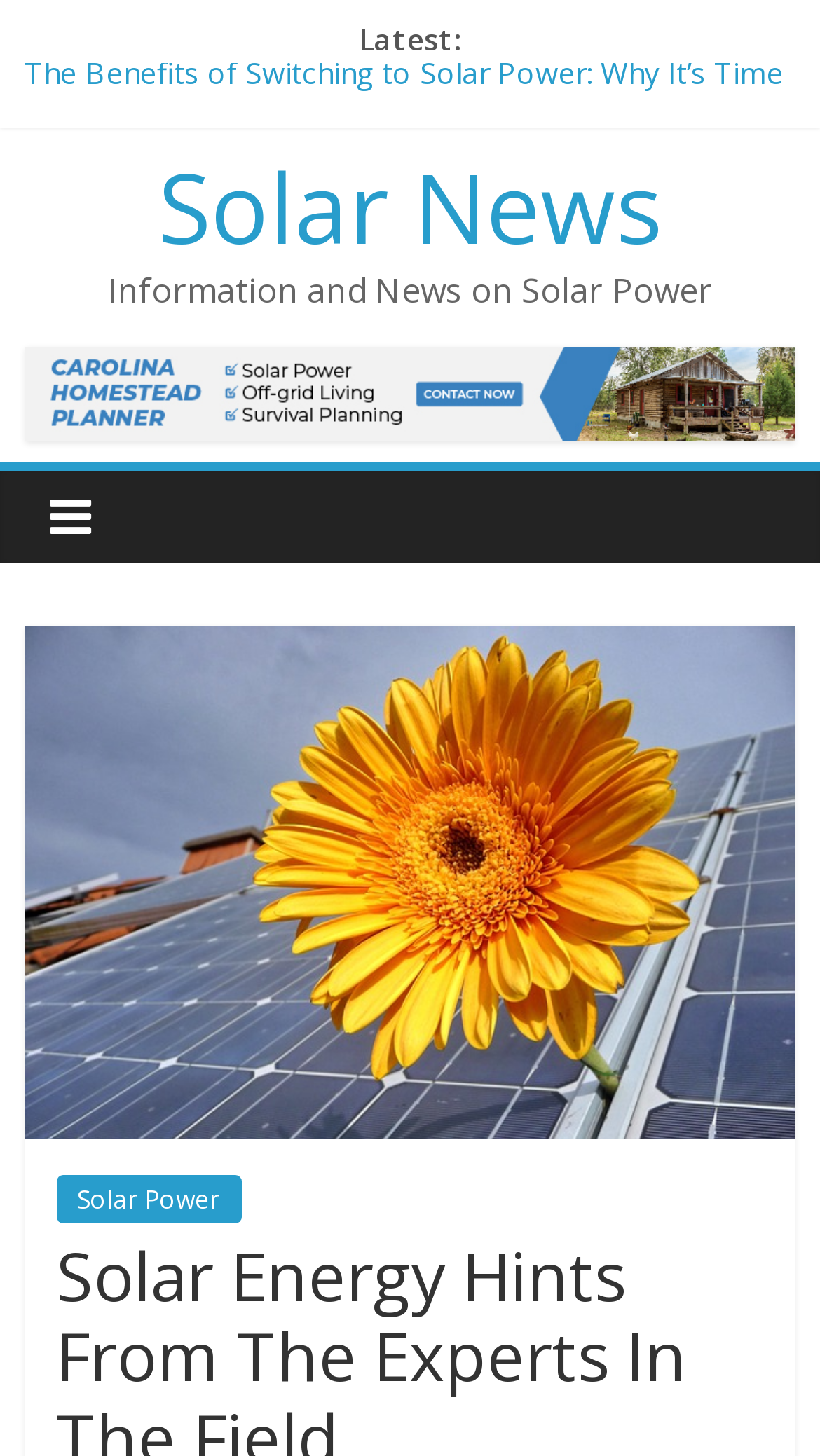What is the first article title? Look at the image and give a one-word or short phrase answer.

Everything You Need to Know about Renewable Energy Sources